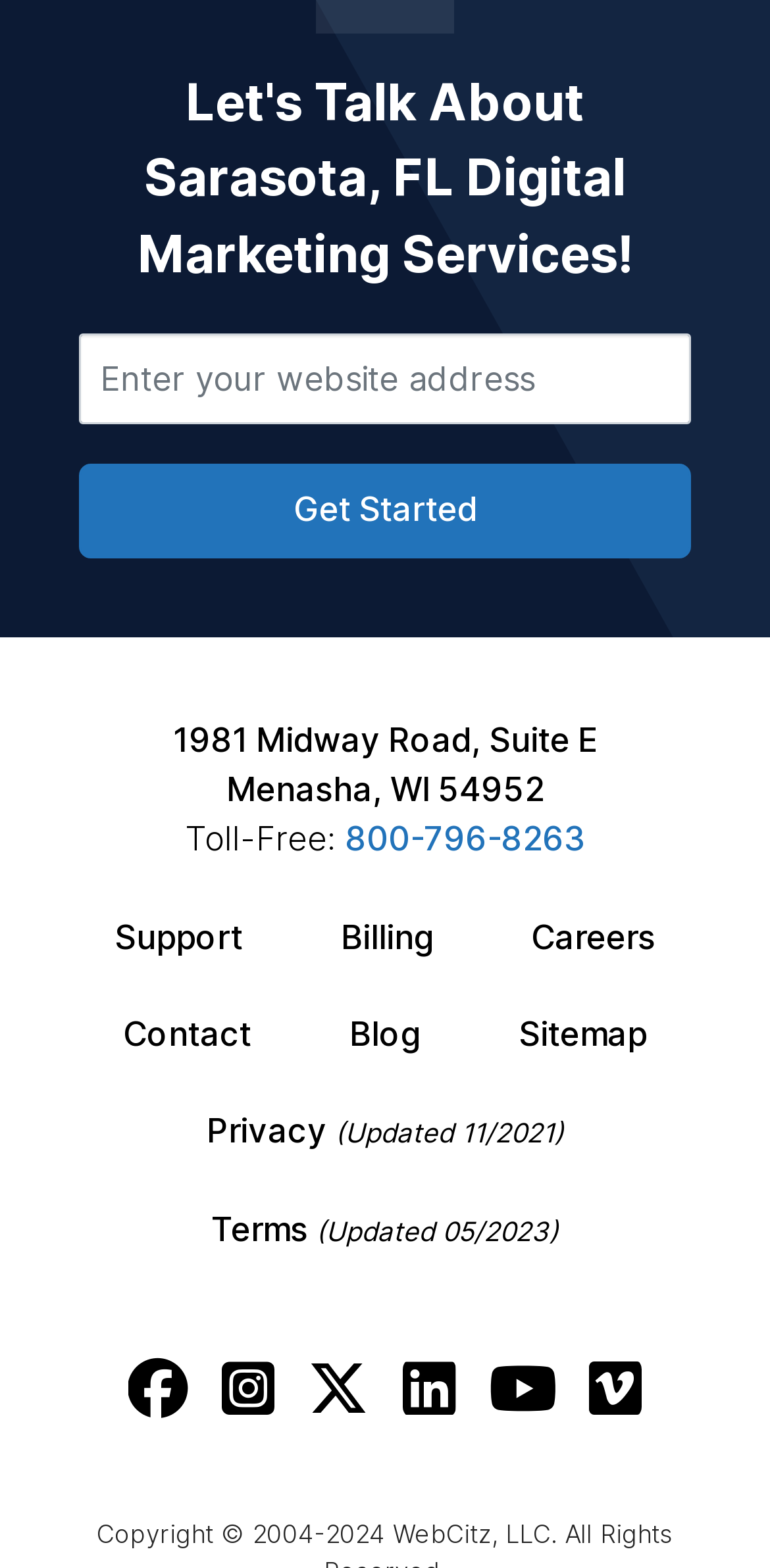Please identify the bounding box coordinates of the area I need to click to accomplish the following instruction: "Follow Webcitz on Facebook".

[0.165, 0.865, 0.245, 0.905]